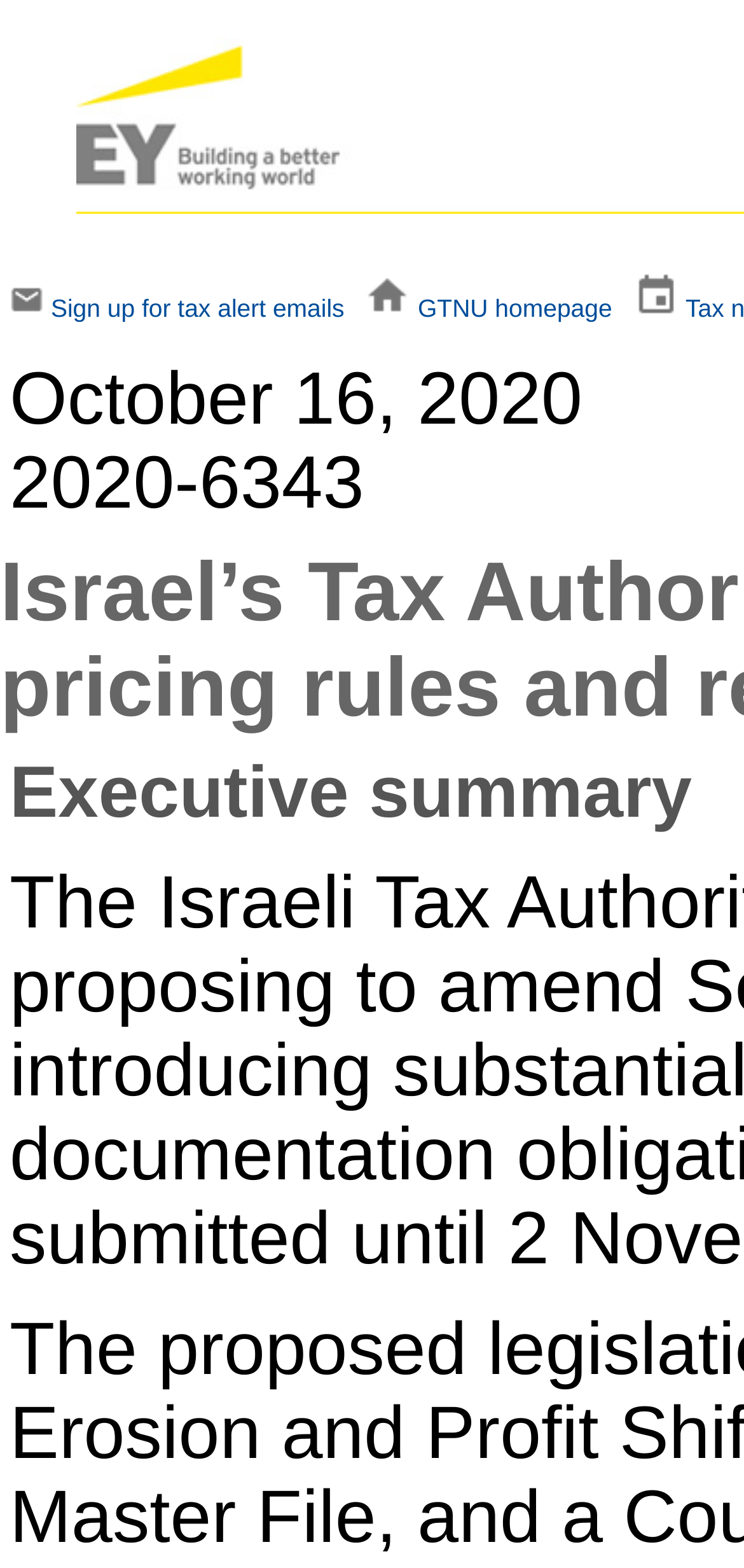Provide a short answer to the following question with just one word or phrase: Are the links at the top of the webpage aligned horizontally?

Yes